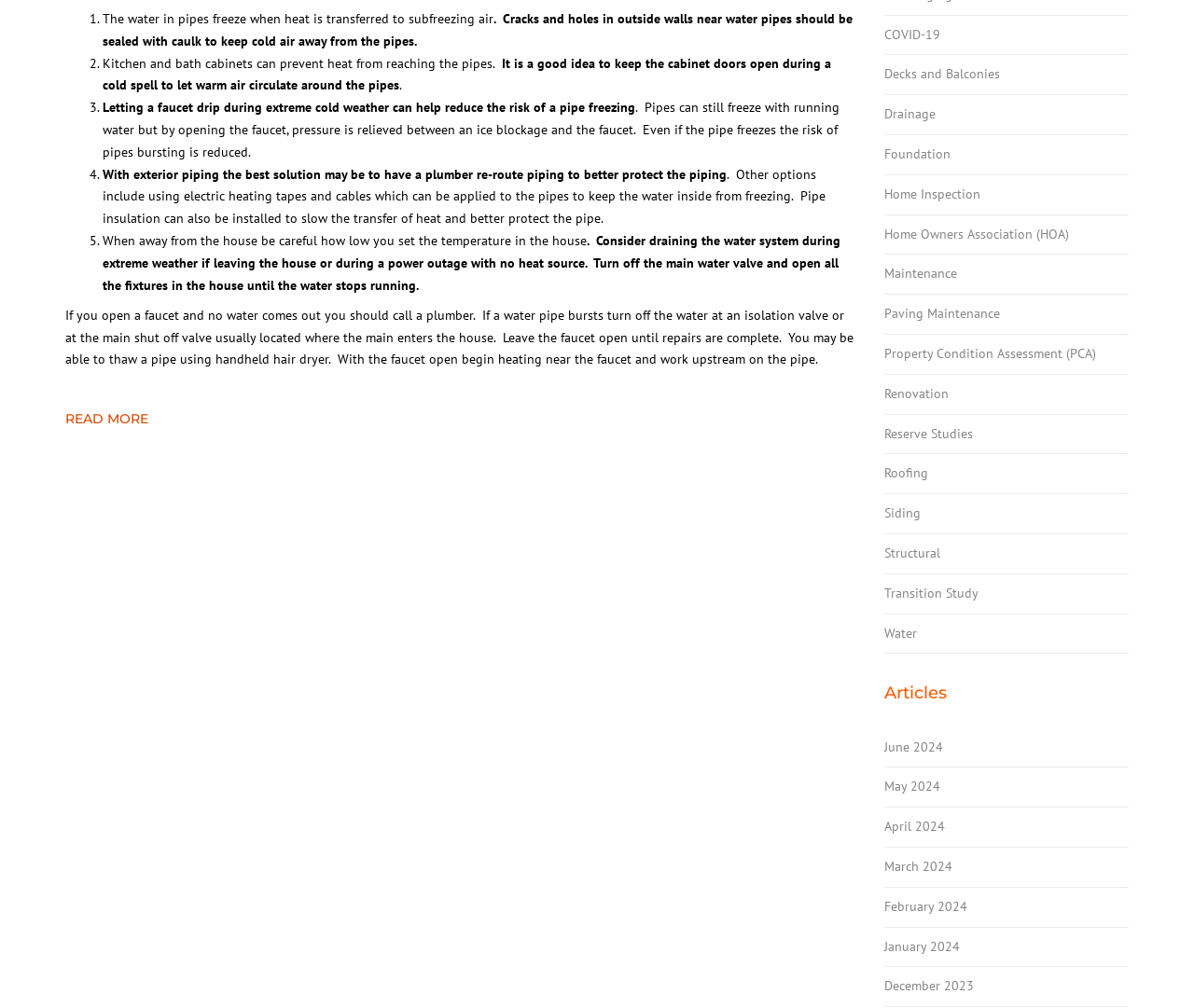Provide the bounding box coordinates of the area you need to click to execute the following instruction: "Click on 'READ MORE'".

[0.055, 0.396, 0.138, 0.436]